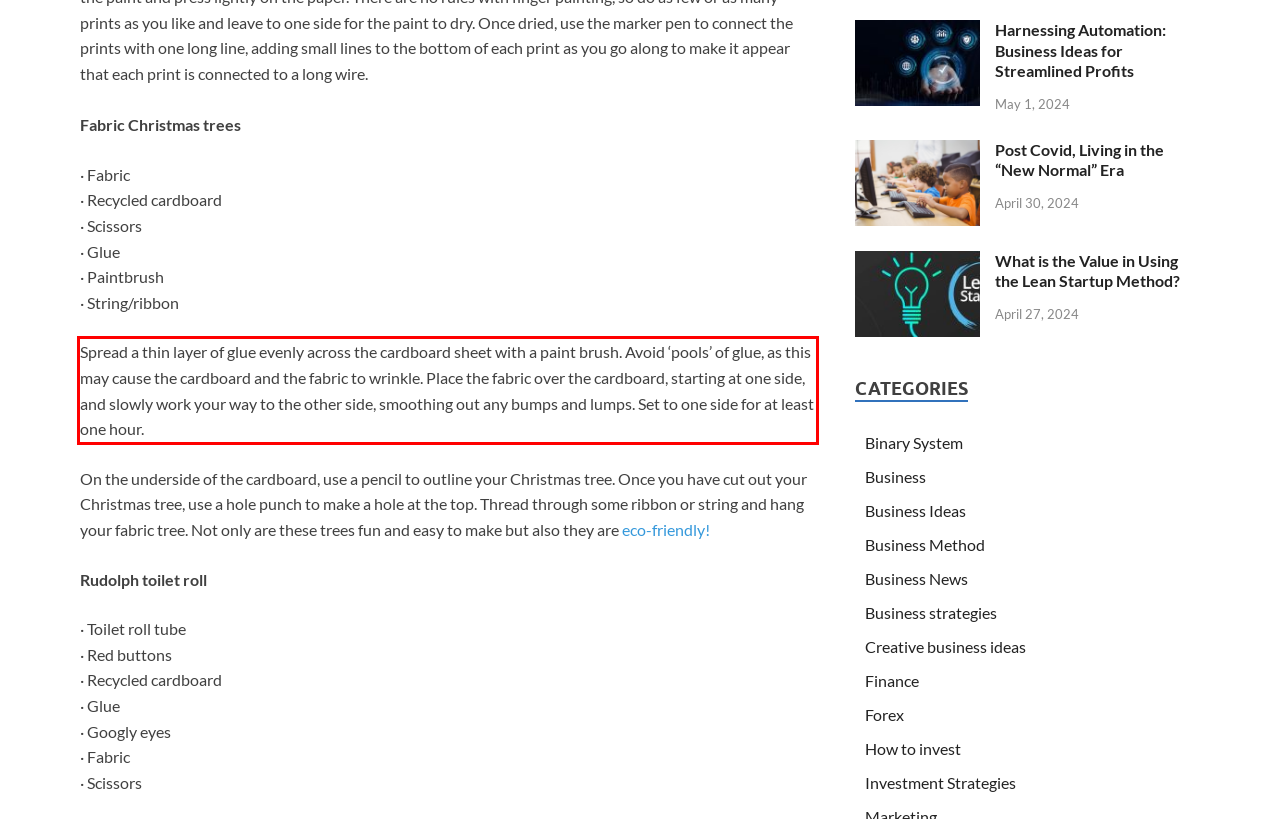Given a webpage screenshot, locate the red bounding box and extract the text content found inside it.

Spread a thin layer of glue evenly across the cardboard sheet with a paint brush. Avoid ‘pools’ of glue, as this may cause the cardboard and the fabric to wrinkle. Place the fabric over the cardboard, starting at one side, and slowly work your way to the other side, smoothing out any bumps and lumps. Set to one side for at least one hour.